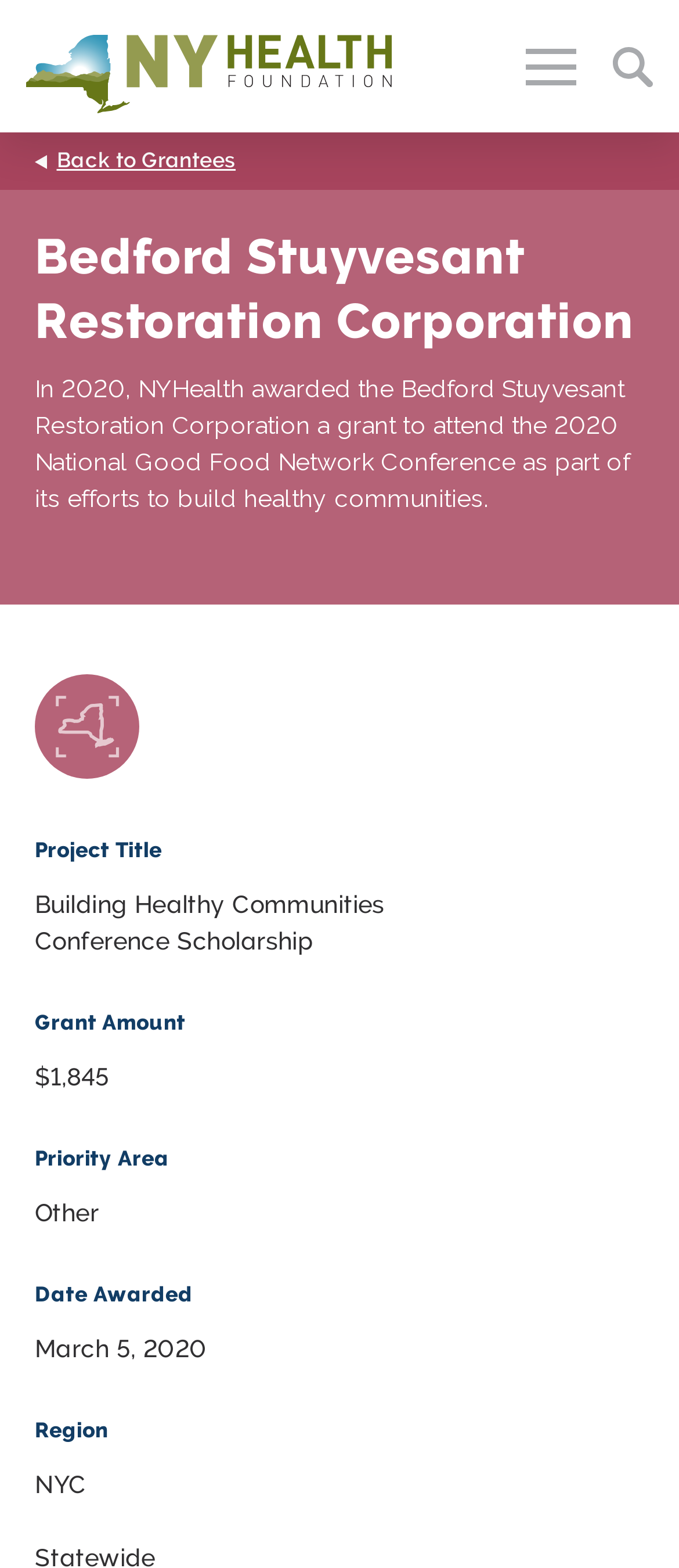Please answer the following question using a single word or phrase: What is the priority area of the grant?

Other